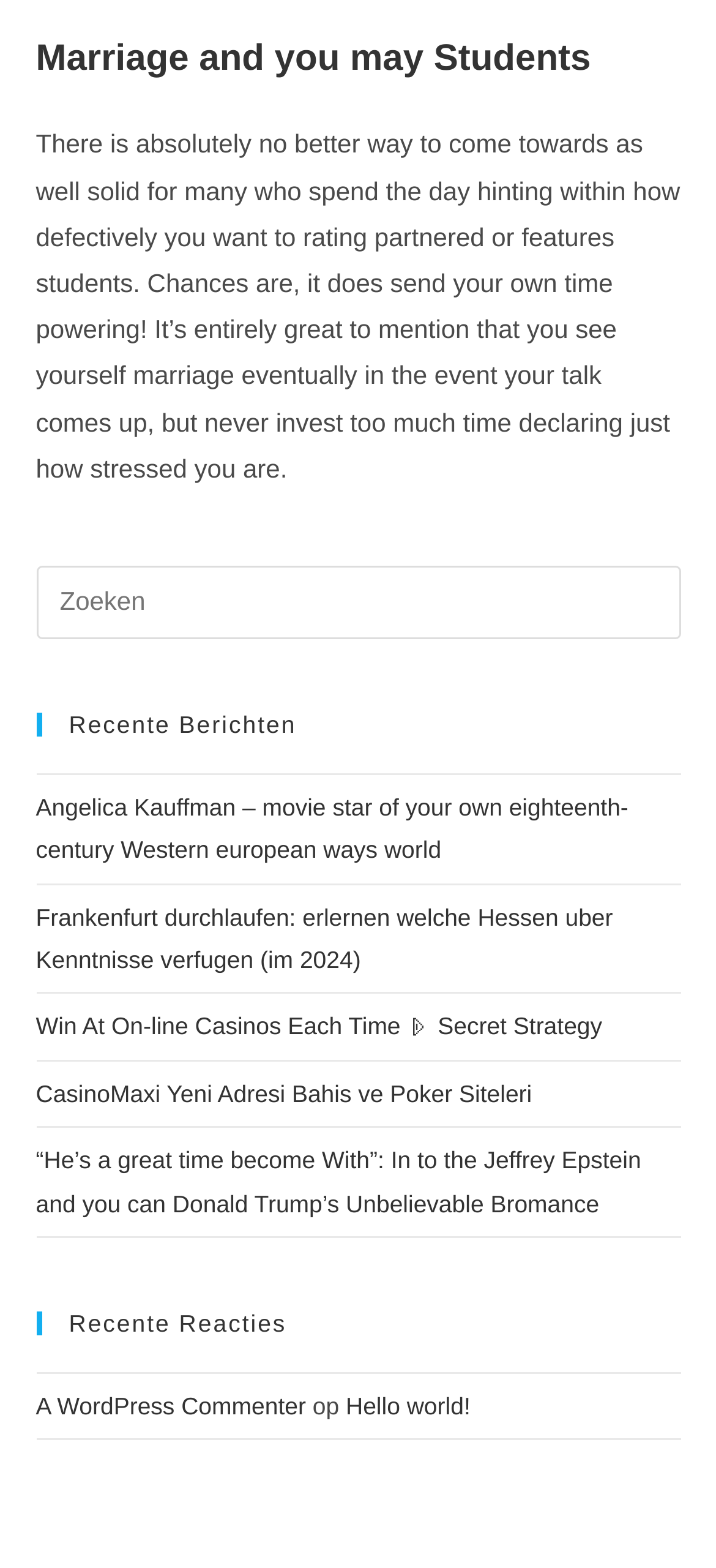Please predict the bounding box coordinates of the element's region where a click is necessary to complete the following instruction: "read article about Angelica Kauffman". The coordinates should be represented by four float numbers between 0 and 1, i.e., [left, top, right, bottom].

[0.05, 0.506, 0.878, 0.551]